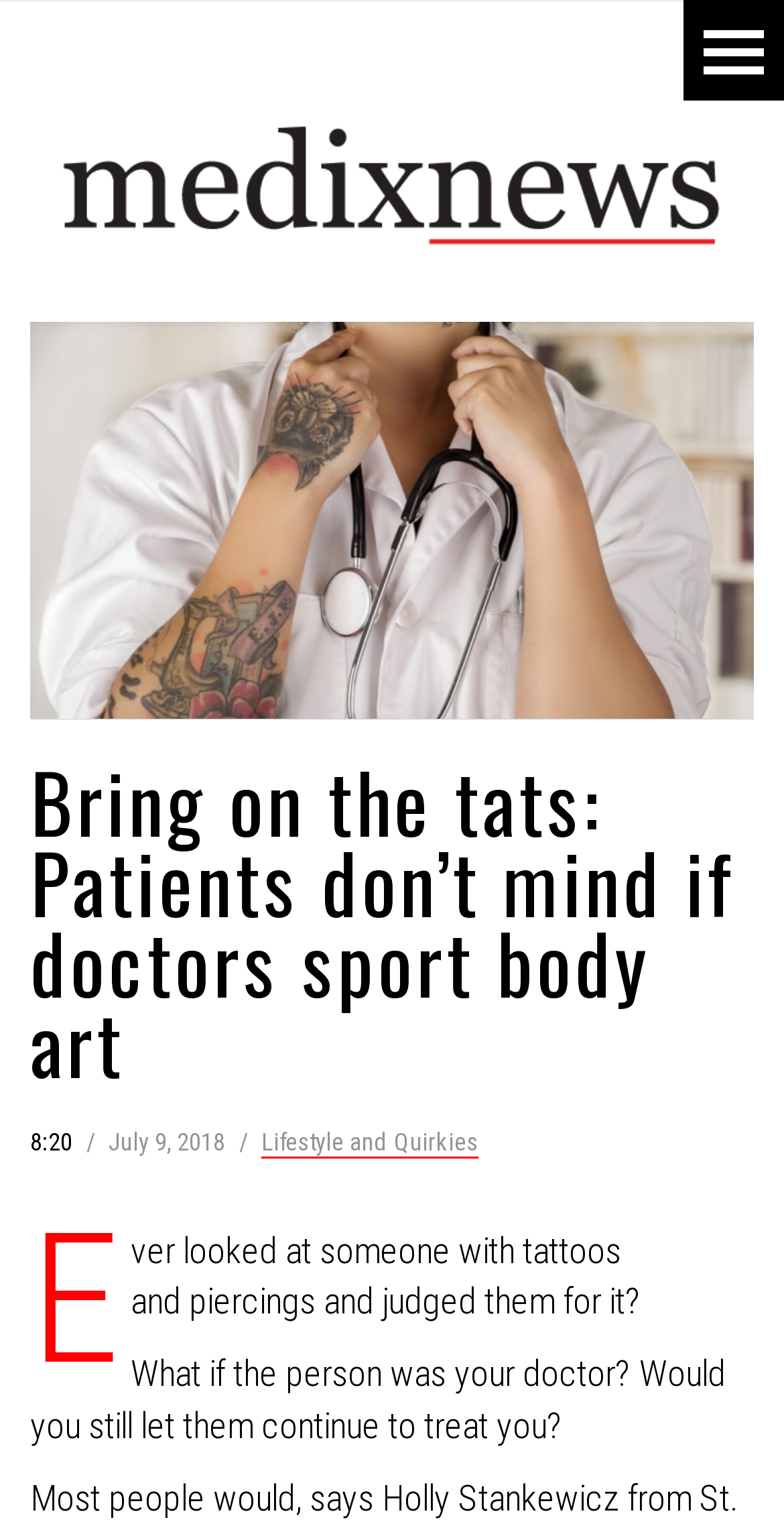Give a short answer using one word or phrase for the question:
What is the name of the news website?

Medix News